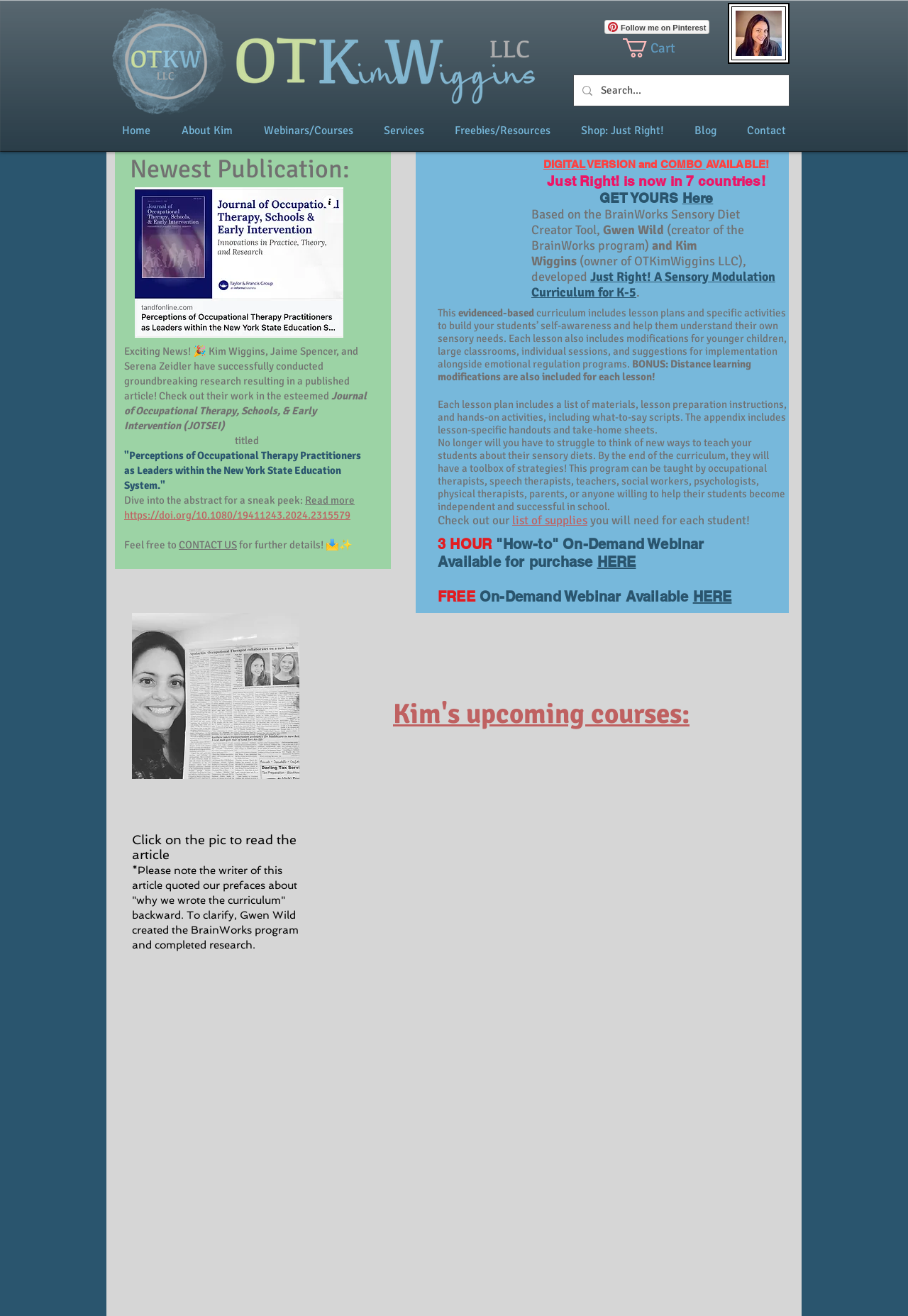Find the bounding box coordinates of the element I should click to carry out the following instruction: "Check out Kim's upcoming courses".

[0.433, 0.53, 0.759, 0.555]